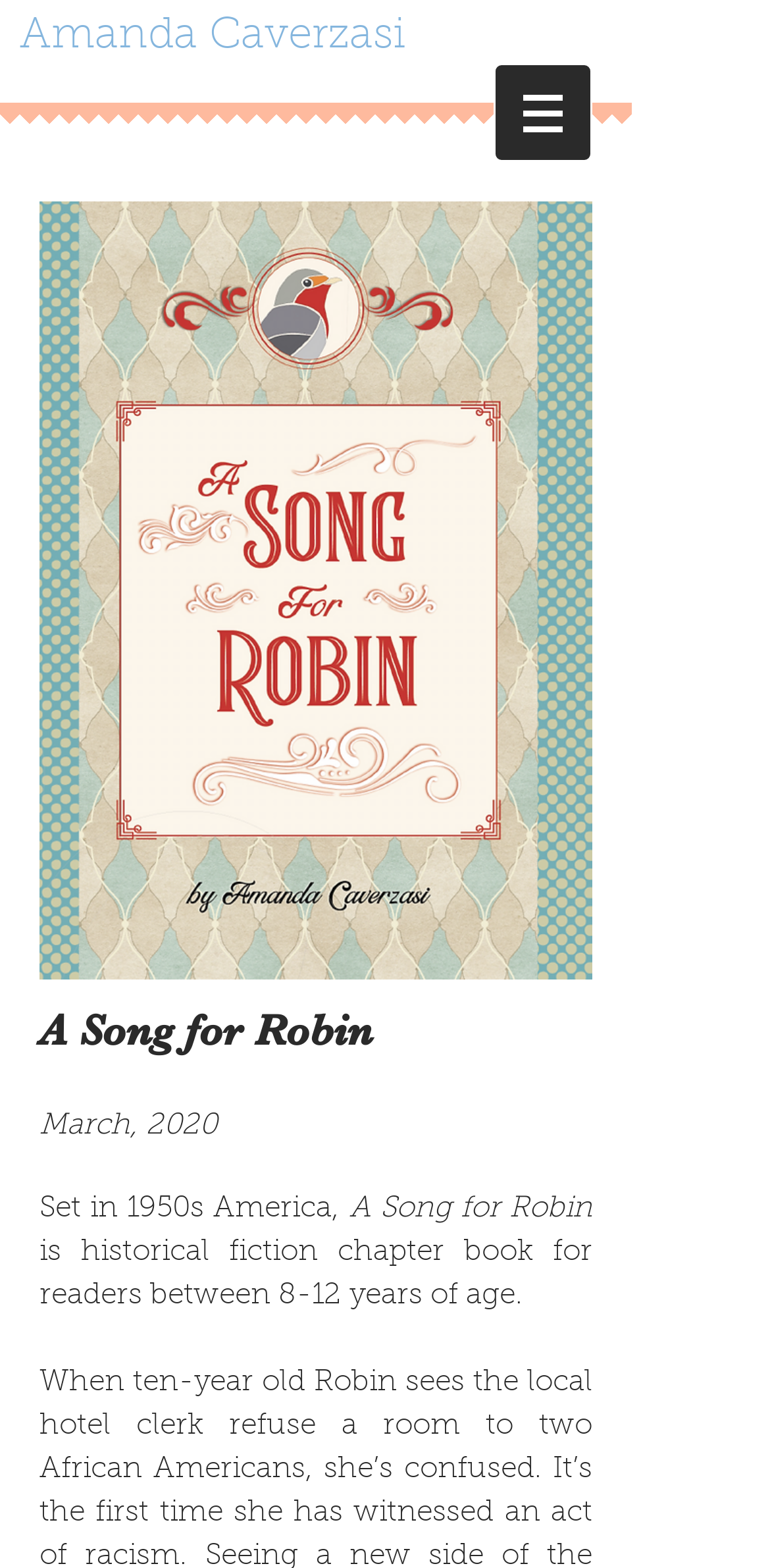What is the setting of the book?
Answer with a single word or phrase, using the screenshot for reference.

1950s America